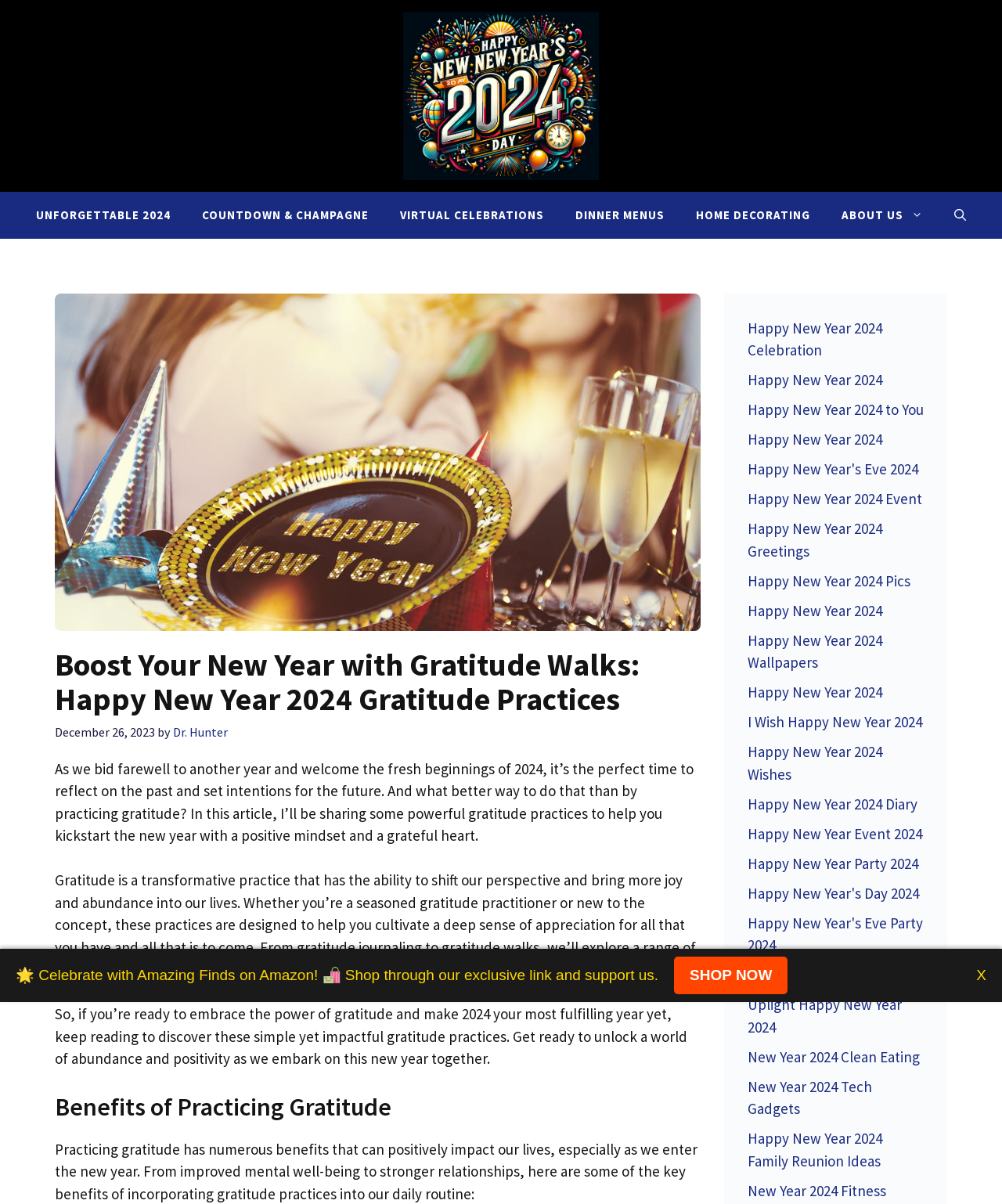Your task is to find and give the main heading text of the webpage.

Boost Your New Year with Gratitude Walks: Happy New Year 2024 Gratitude Practices